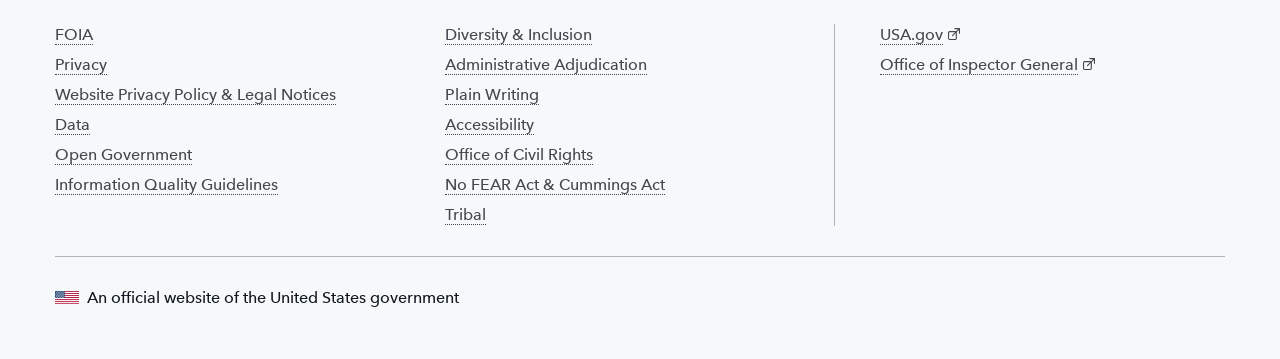How many images are there on the webpage?
Provide a concise answer using a single word or phrase based on the image.

2